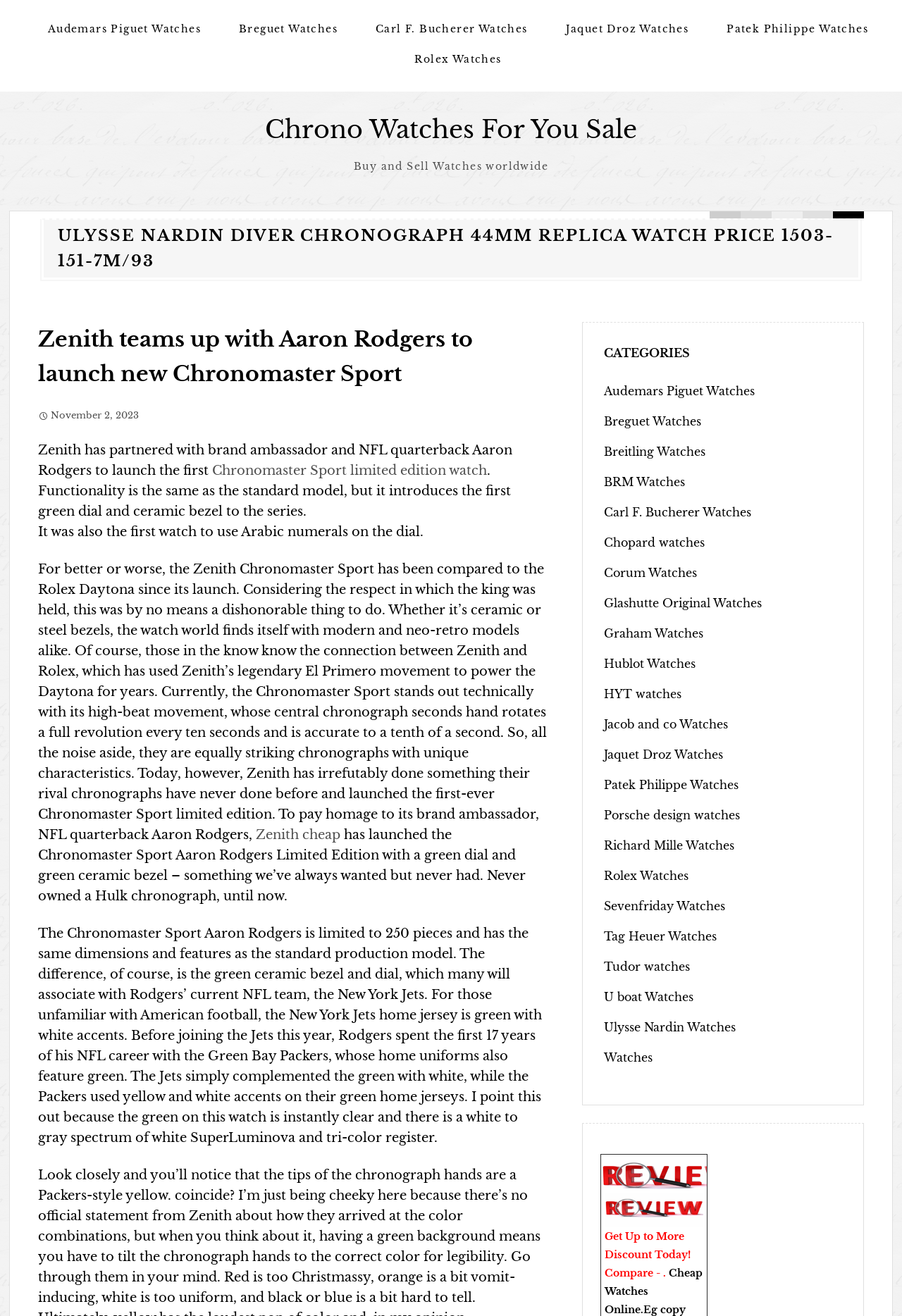Please determine the bounding box of the UI element that matches this description: Chrono Watches For You Sale. The coordinates should be given as (top-left x, top-left y, bottom-right x, bottom-right y), with all values between 0 and 1.

[0.294, 0.087, 0.706, 0.11]